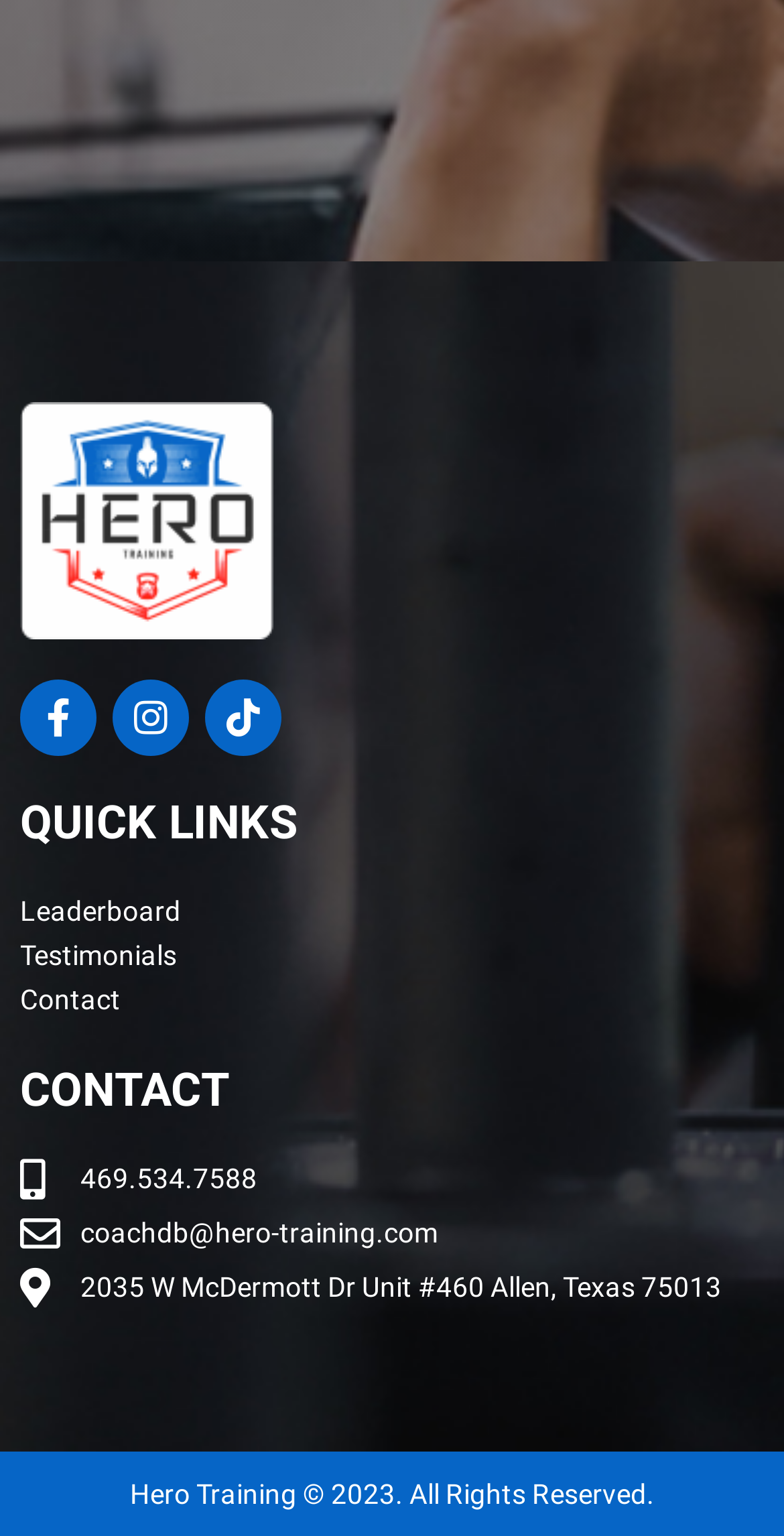How many quick links are available?
Give a one-word or short phrase answer based on the image.

3